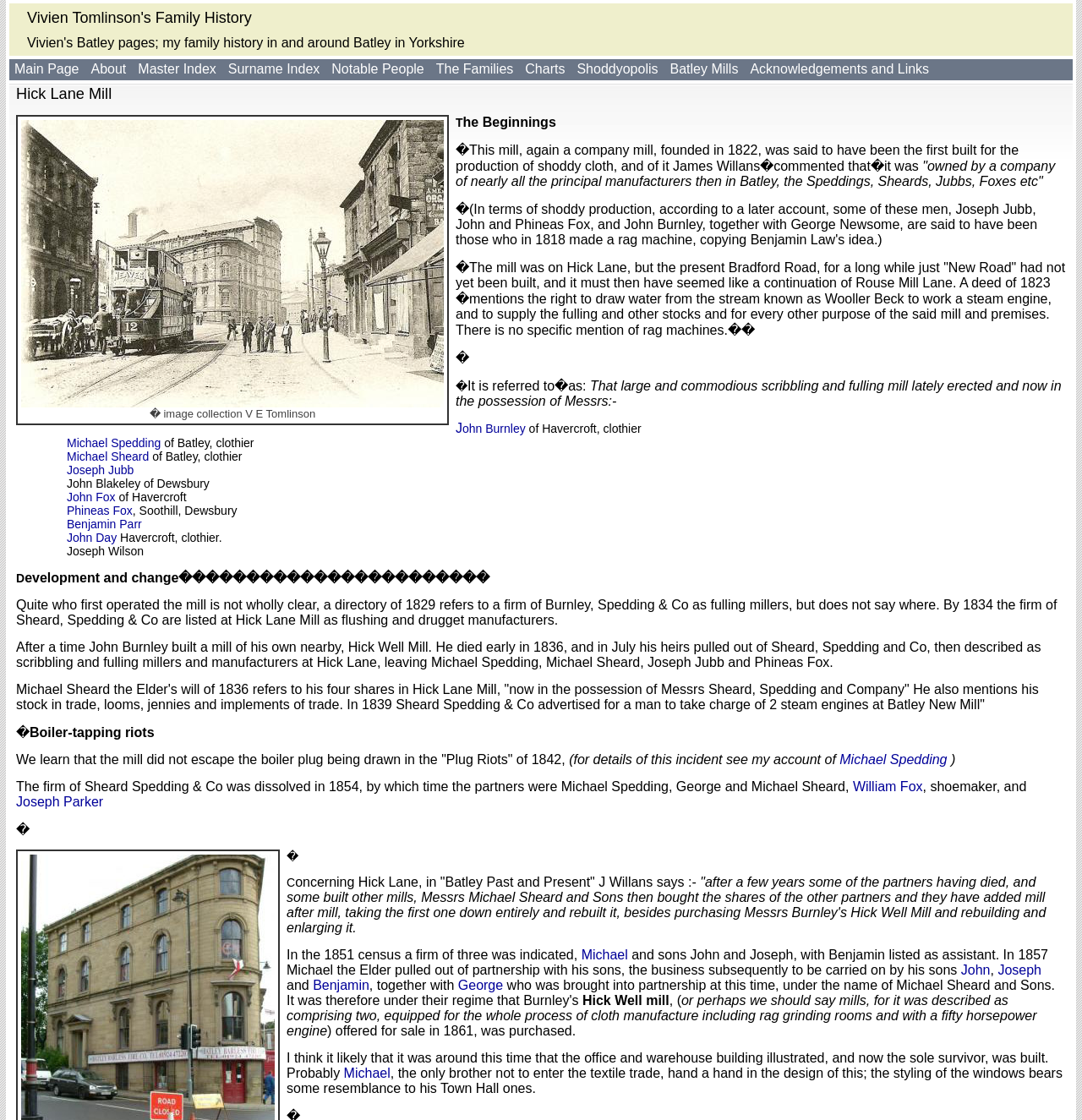Present a detailed account of what is displayed on the webpage.

The webpage is about Vivien Tomlinson's Family History, specifically focusing on Hick Lane Mill. At the top, there is a heading "Vivien Tomlinson's Family History" followed by a row of links to different pages, including "Main Page", "About", "Master Index", and others. Below this, there is a larger heading "Hick Lane Mill" that spans almost the entire width of the page.

To the right of the "Hick Lane Mill" heading, there is an image, which is likely a picture of the mill. Below the image, there is a block of text that describes the history of the mill, including its founding in 1822 and its operation by various companies and individuals over the years.

The text is divided into several sections, each describing a different period in the mill's history. There are links to specific individuals, such as John Burnley and Michael Spedding, who were involved in the mill's operation. The text also mentions various events, such as the "Plug Riots" of 1842, and provides details about the mill's production and equipment.

Throughout the text, there are several links to other pages, including biographies of individuals and descriptions of other mills. The text is dense and informative, suggesting that the webpage is a resource for those researching the history of Hick Lane Mill and its significance in the context of Vivien Tomlinson's family history.